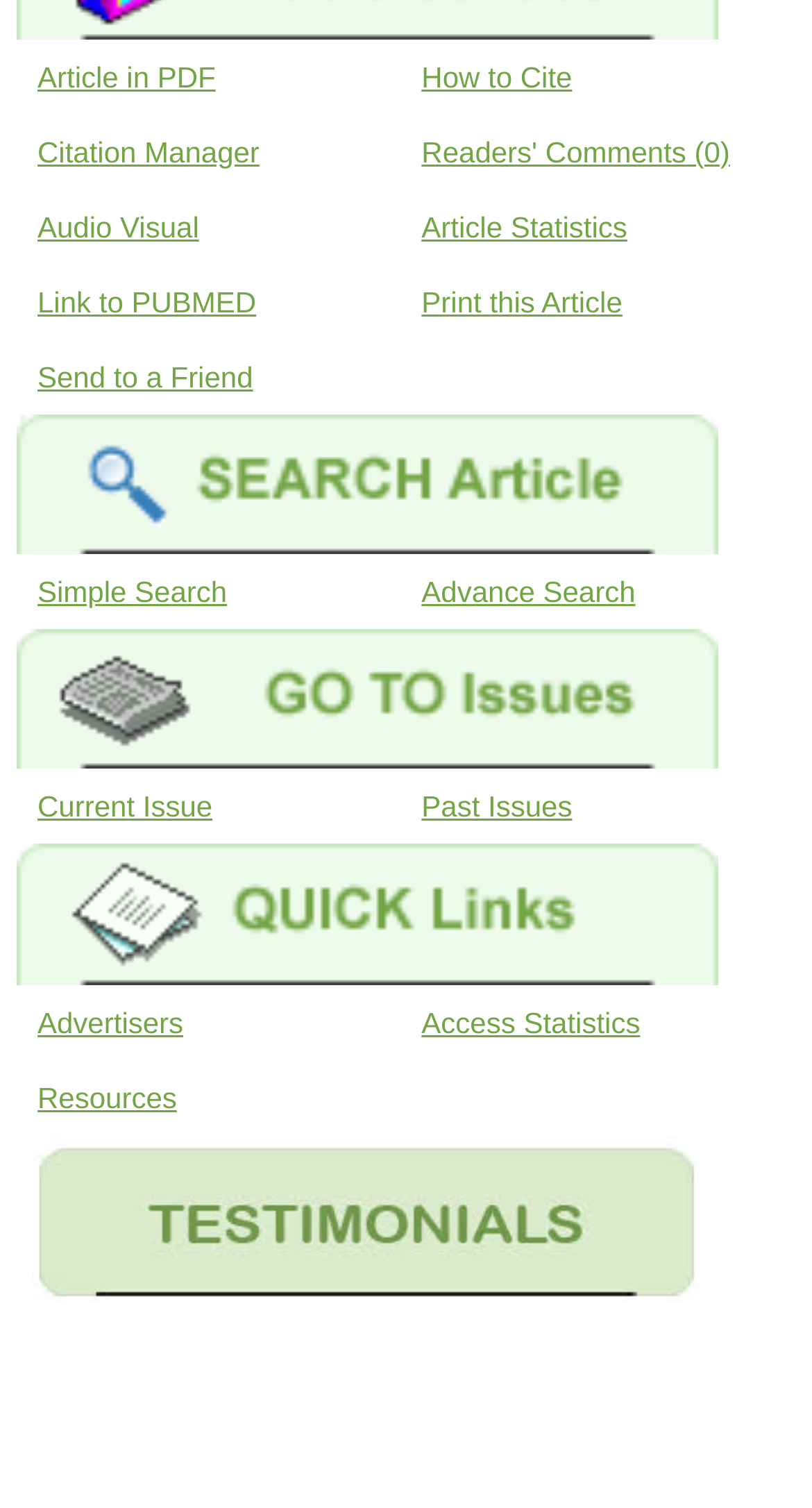Calculate the bounding box coordinates for the UI element based on the following description: "Advertisers". Ensure the coordinates are four float numbers between 0 and 1, i.e., [left, top, right, bottom].

[0.021, 0.653, 0.482, 0.703]